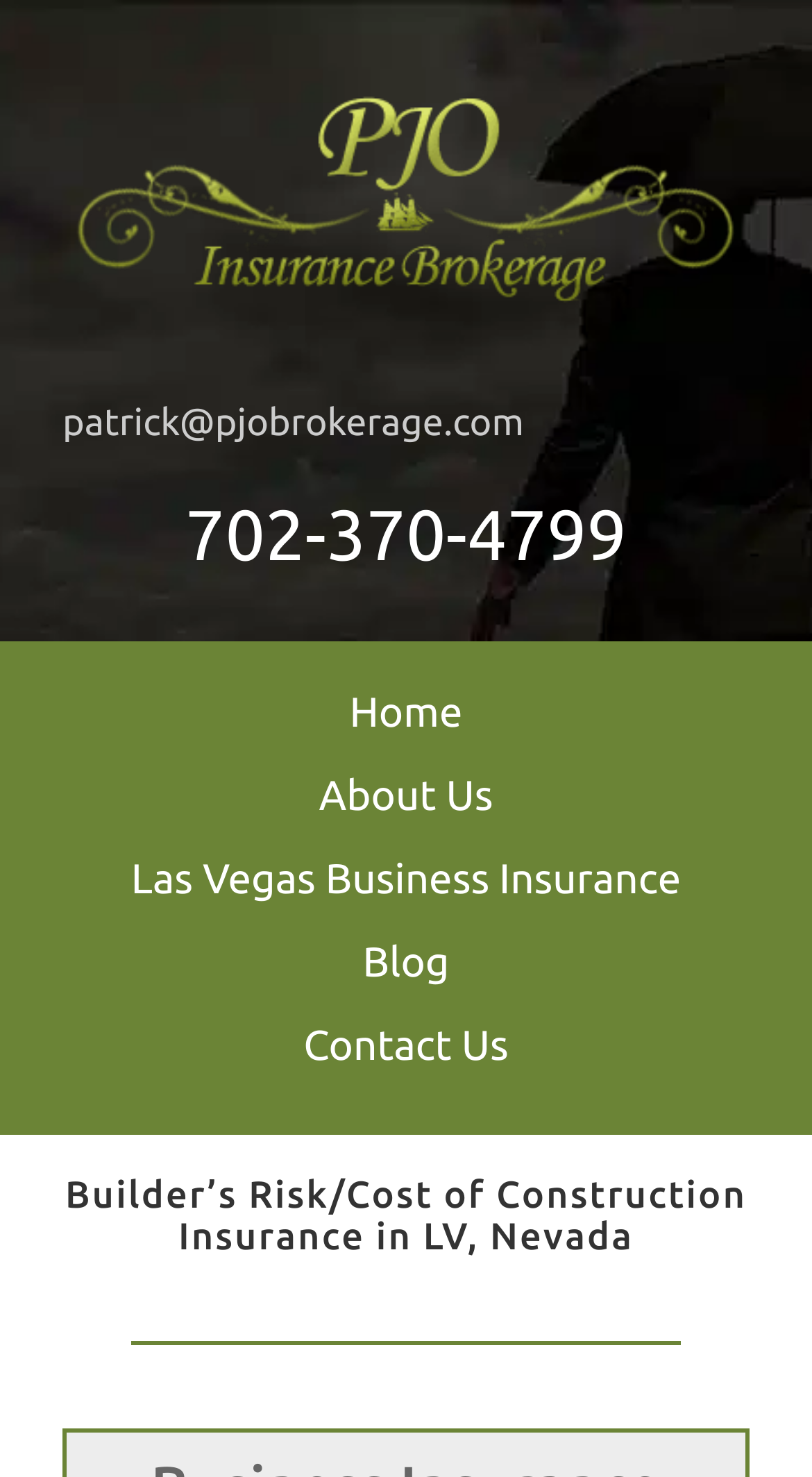Please provide a comprehensive response to the question below by analyzing the image: 
Is there a logo on the webpage?

I found the logo by looking at the image element with the description 'Insurance Brokerage Logo for PJO Insurance Brokerage, Arizona Business Insurance Agents' which is located at the top of the webpage, indicating it's a logo.